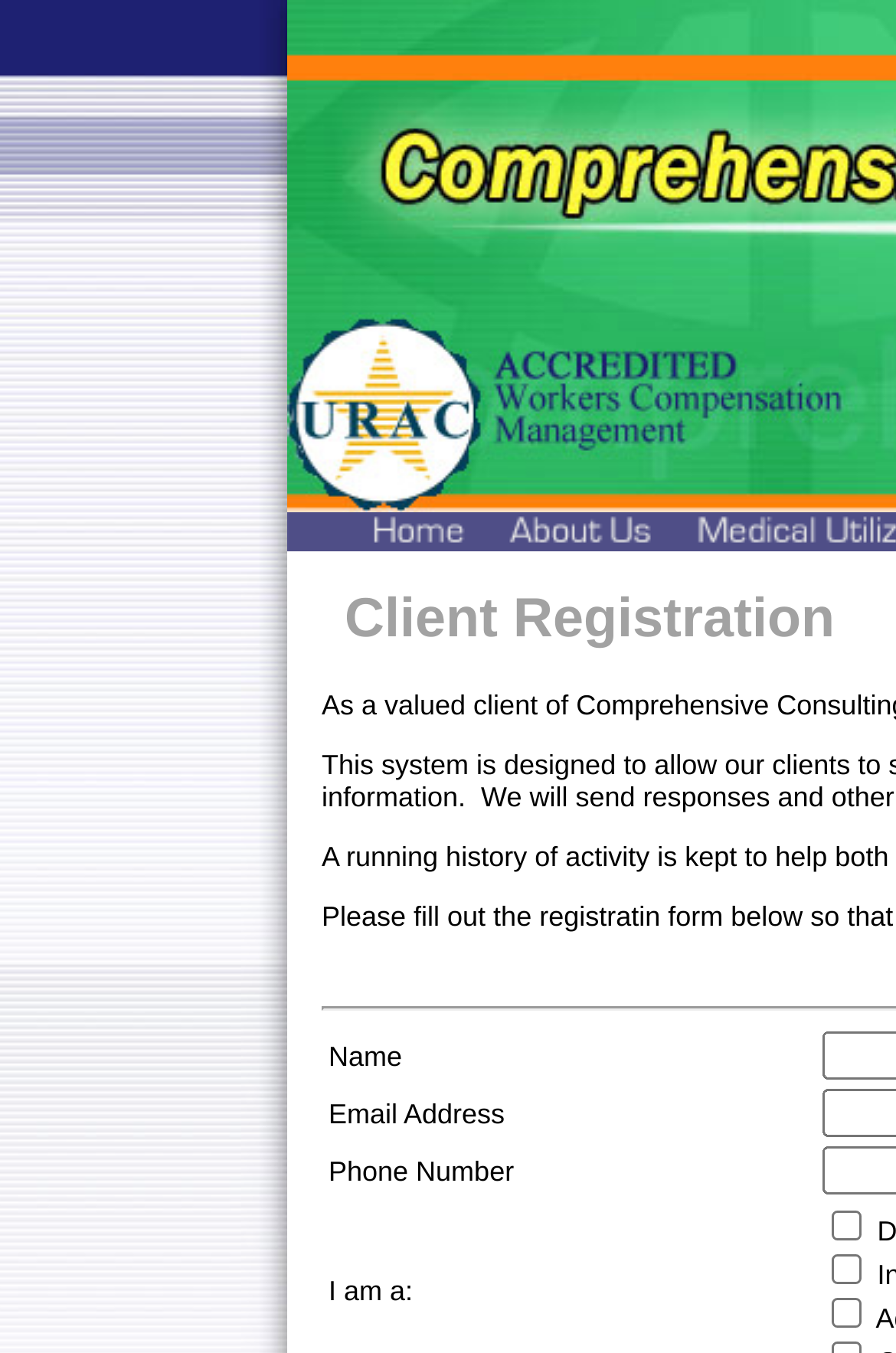Generate a comprehensive description of the webpage.

The webpage is a registration page for becoming a client with Comprehensive Consulting. At the top, there are two identical links, "Experts working independently", positioned side by side, with an image accompanying each link. 

Below these links, there is a table with three columns labeled "Name", "Email Address", and "Phone Number". The table spans across the majority of the page's width. 

In the "Phone Number" column, there are three unchecked checkboxes, stacked vertically, near the bottom of the page.